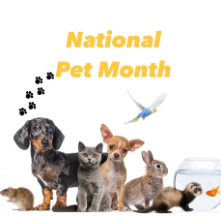Use a single word or phrase to answer the question:
What is the color of the bold text?

Yellow